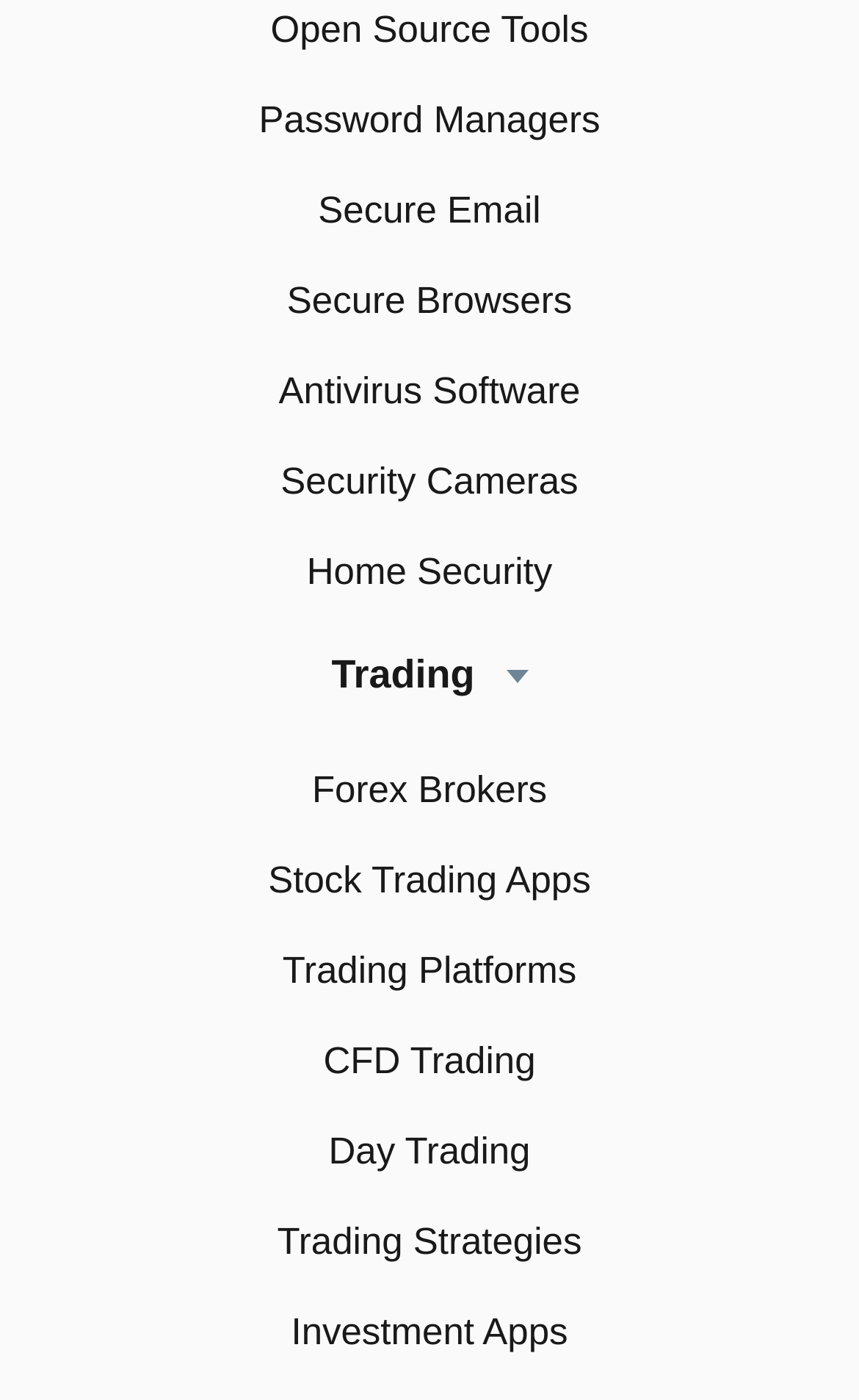Please examine the image and answer the question with a detailed explanation:
What is the last trading-related link on the webpage?

By looking at the links on the webpage, I can see that the last trading-related link is 'Trading Strategies', which is located at the bottom of the webpage.